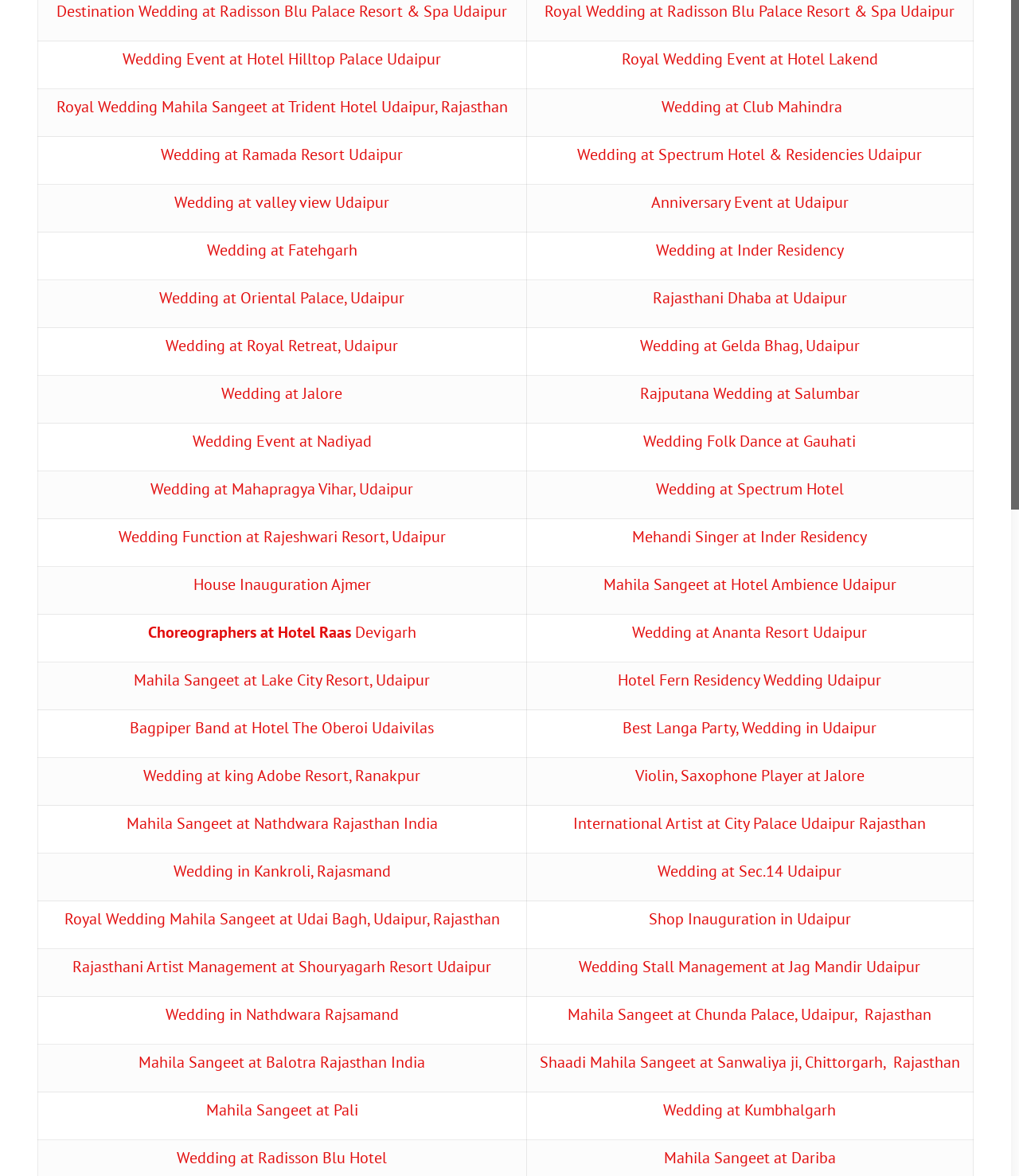Determine the bounding box coordinates for the UI element matching this description: "Wedding in Nathdwara Rajsamand".

[0.162, 0.854, 0.391, 0.871]